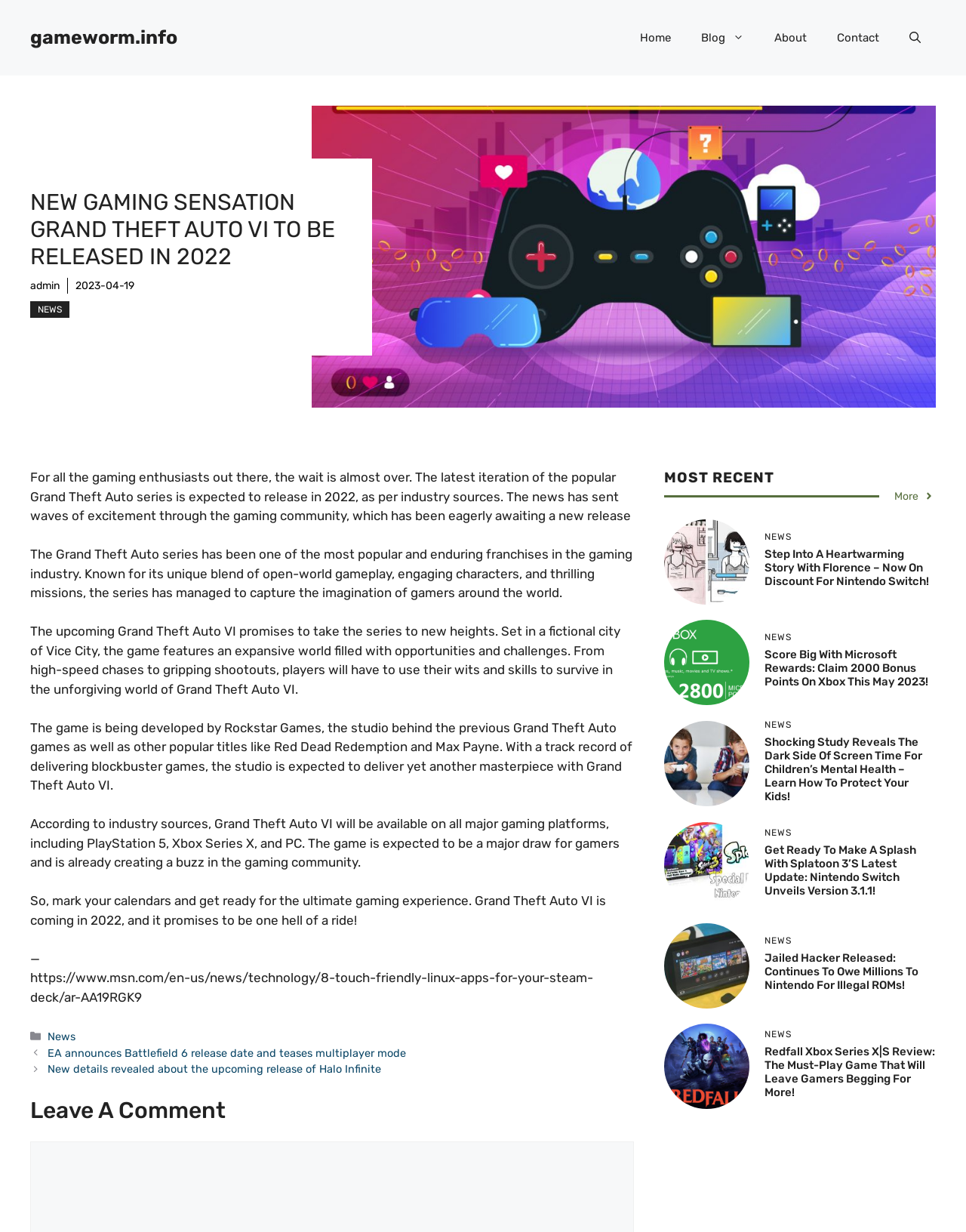What is the name of the upcoming Grand Theft Auto game?
Look at the webpage screenshot and answer the question with a detailed explanation.

The answer can be found in the article section of the webpage, where it is mentioned that 'The latest iteration of the popular Grand Theft Auto series is expected to release in 2022' and later specified as 'Grand Theft Auto VI'.